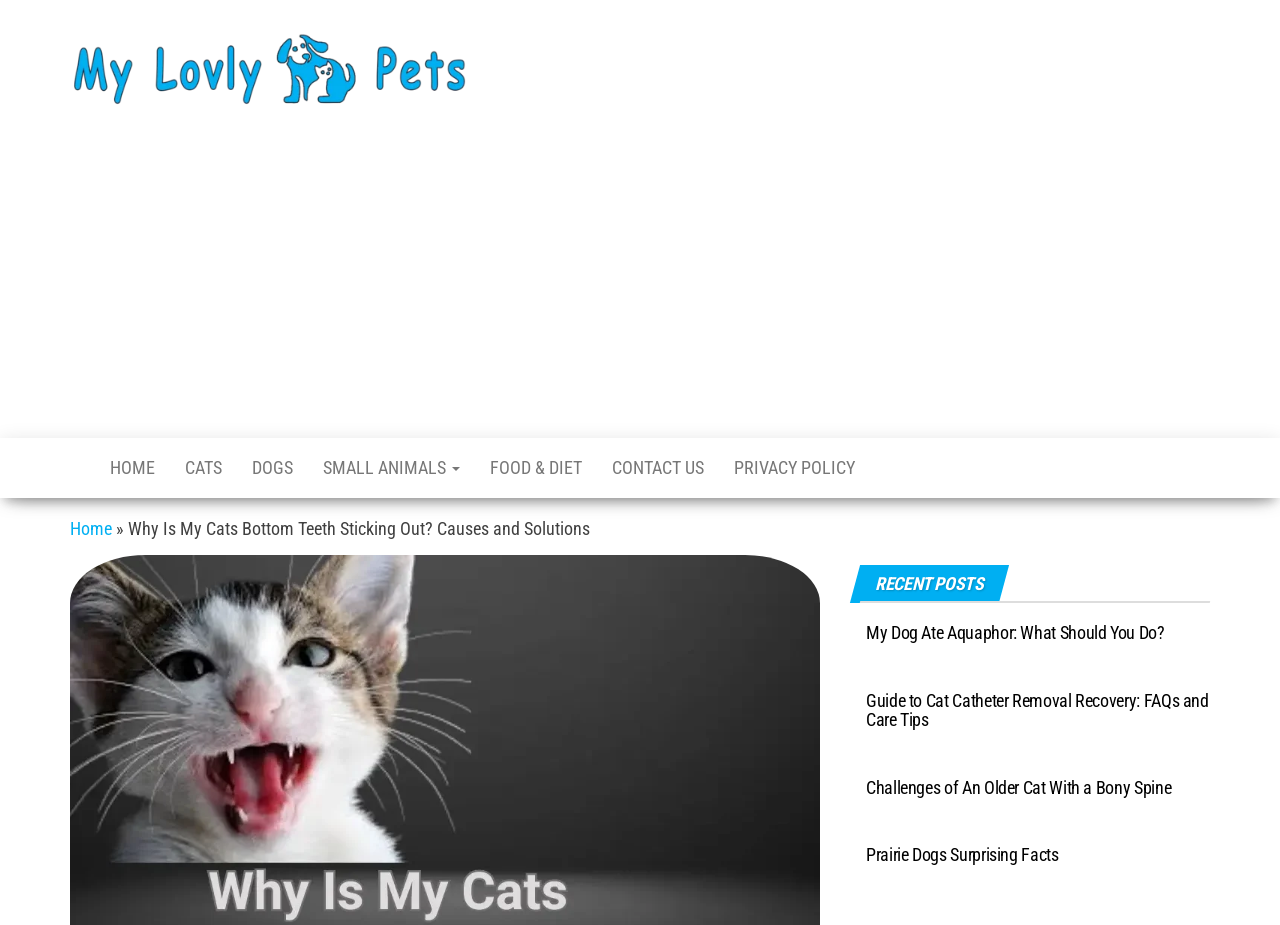What is the website about?
Carefully examine the image and provide a detailed answer to the question.

Based on the website's structure and content, it appears to be a blog or informational website focused on pets, specifically cats and dogs, with various articles and guides related to their care and health.